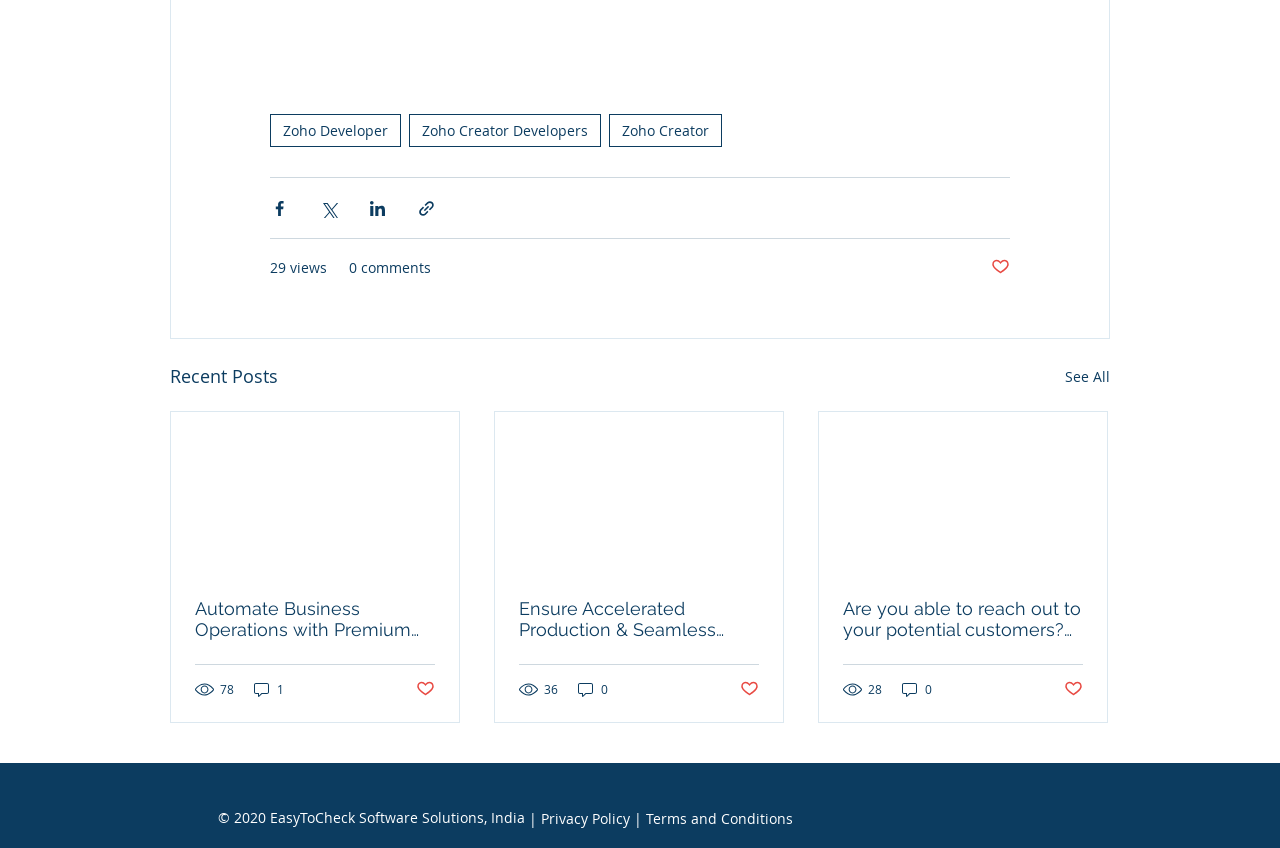Determine the bounding box coordinates of the region I should click to achieve the following instruction: "Read the post about Automate Business Operations". Ensure the bounding box coordinates are four float numbers between 0 and 1, i.e., [left, top, right, bottom].

[0.152, 0.706, 0.34, 0.755]